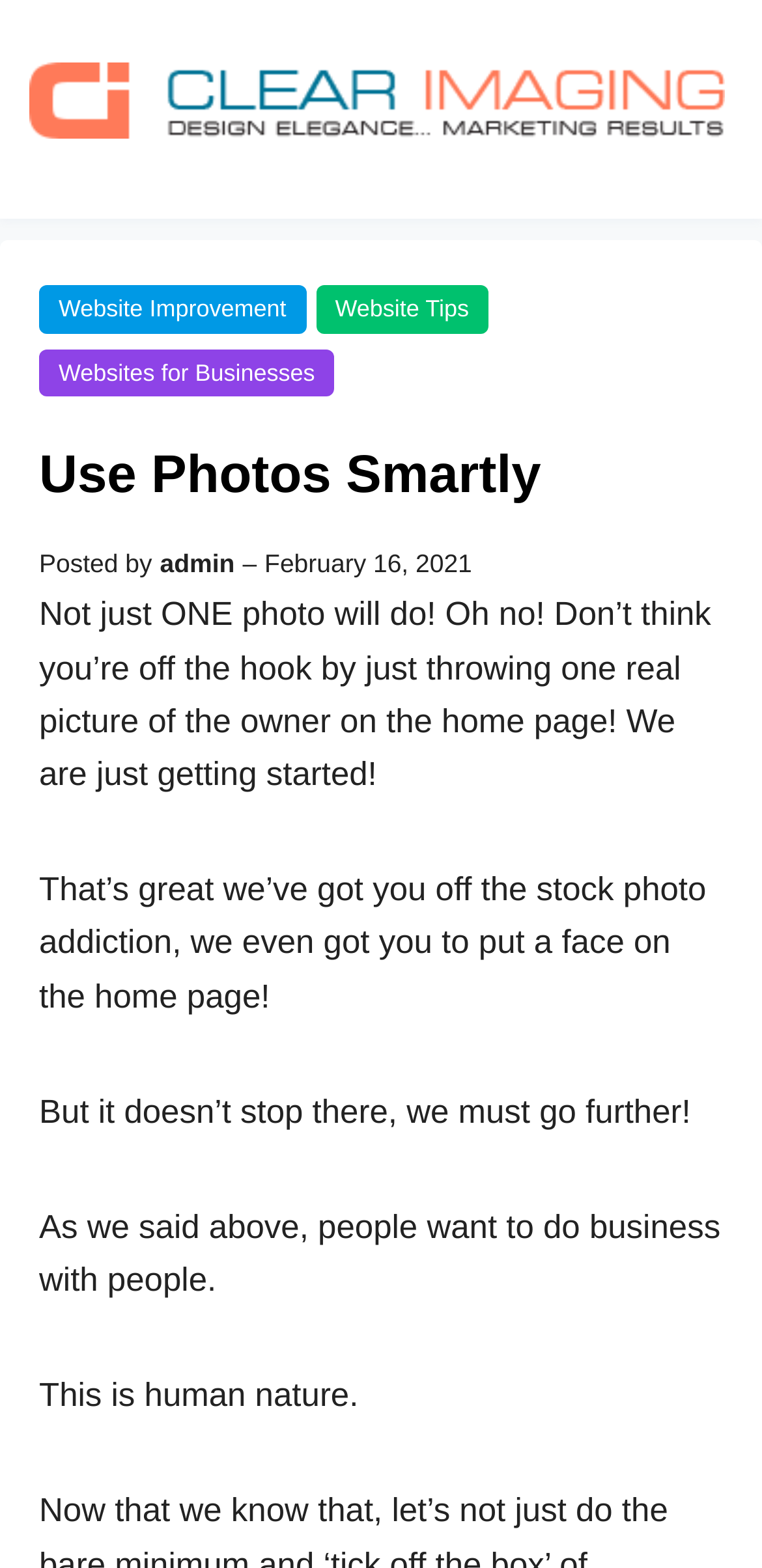How many links are in the top section? Analyze the screenshot and reply with just one word or a short phrase.

3